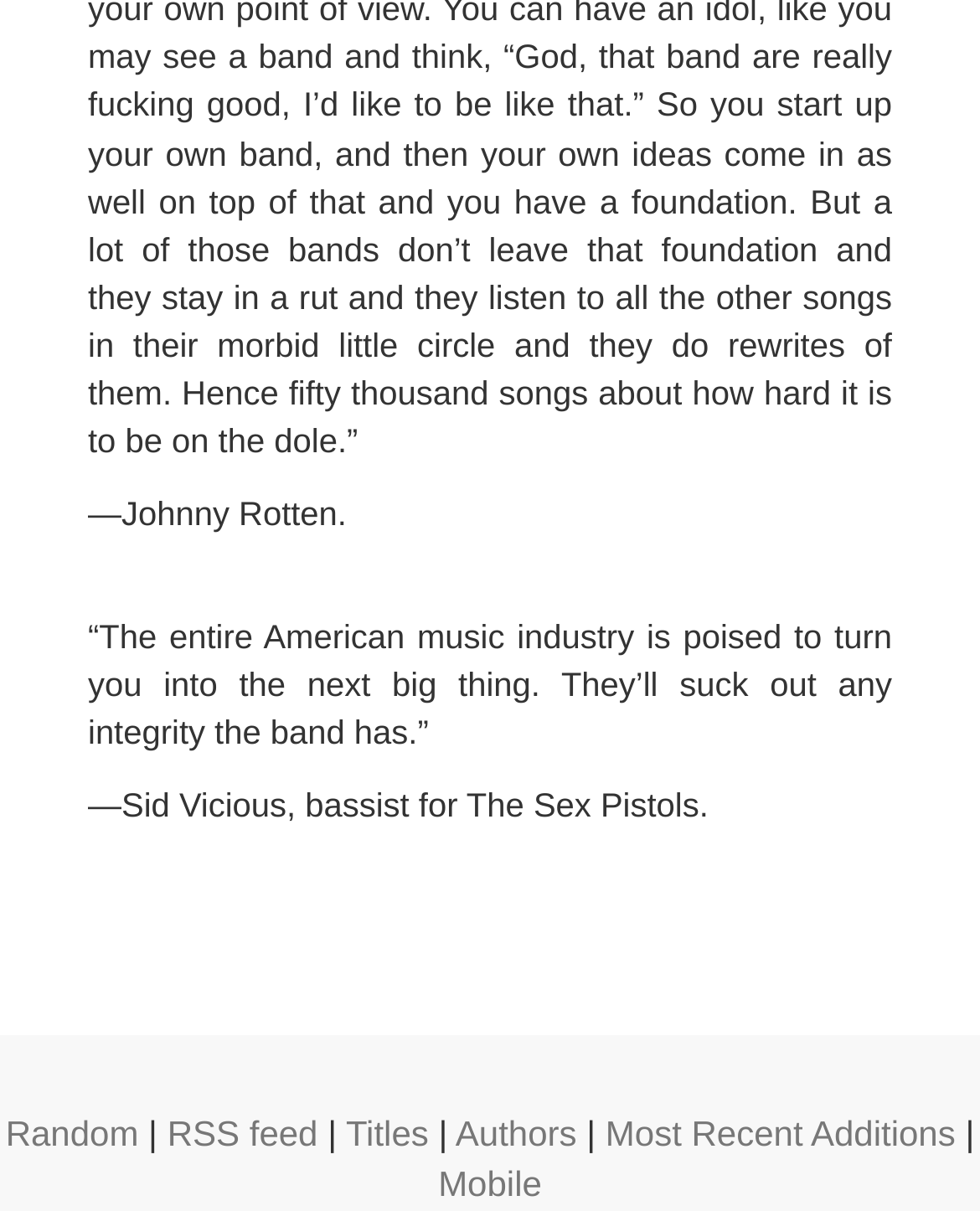Predict the bounding box of the UI element that fits this description: "Most Recent Additions".

[0.618, 0.919, 0.975, 0.952]